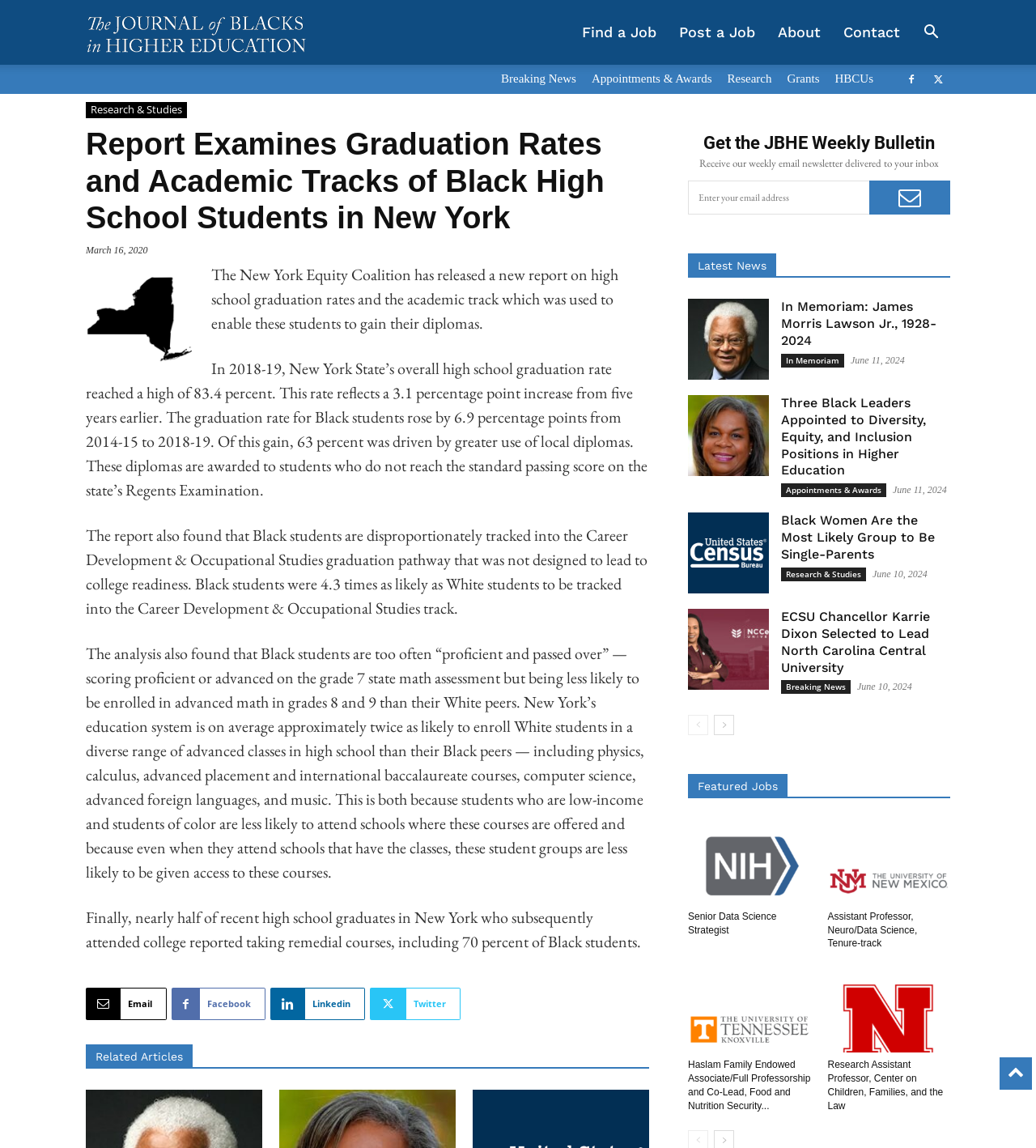Can you find the bounding box coordinates of the area I should click to execute the following instruction: "Get the JBHE Weekly Bulletin"?

[0.664, 0.117, 0.917, 0.133]